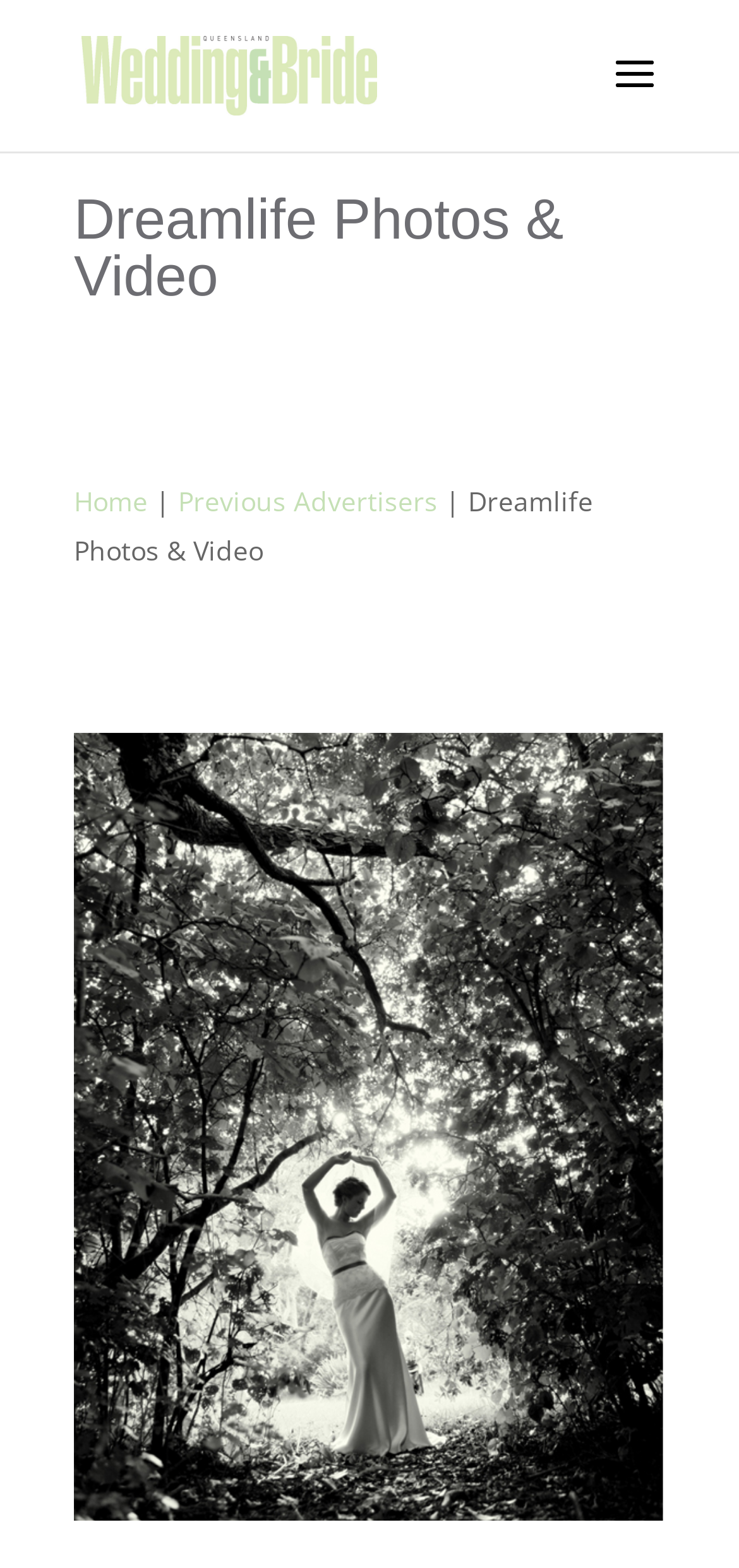Describe all the significant parts and information present on the webpage.

The webpage is about Dreamlife Photos & Video, a Queensland-based wedding and bride magazine. At the top, there is a logo image of Queensland Wedding and Bride Magazine, accompanied by a link with the same name. Below the logo, there is a prominent heading that reads "Dreamlife Photos & Video". 

On the same horizontal level as the logo, there are three links: "Home" on the left, a separator in the middle, and "Previous Advertisers" on the right. Further to the right, there is another instance of the text "Dreamlife Photos & Video". 

At the very bottom of the page, there is a single link with no text.